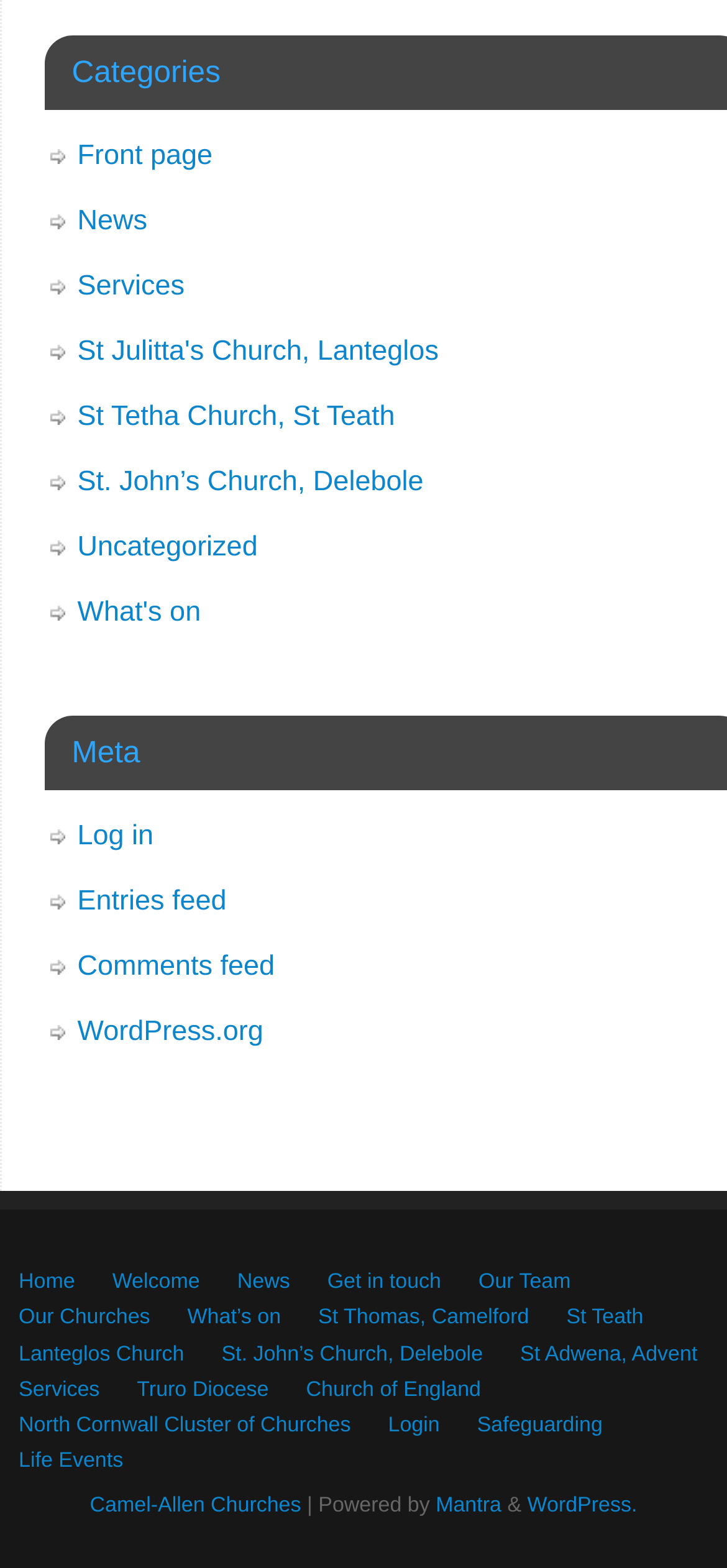Please locate the clickable area by providing the bounding box coordinates to follow this instruction: "Log in".

[0.106, 0.523, 0.211, 0.543]